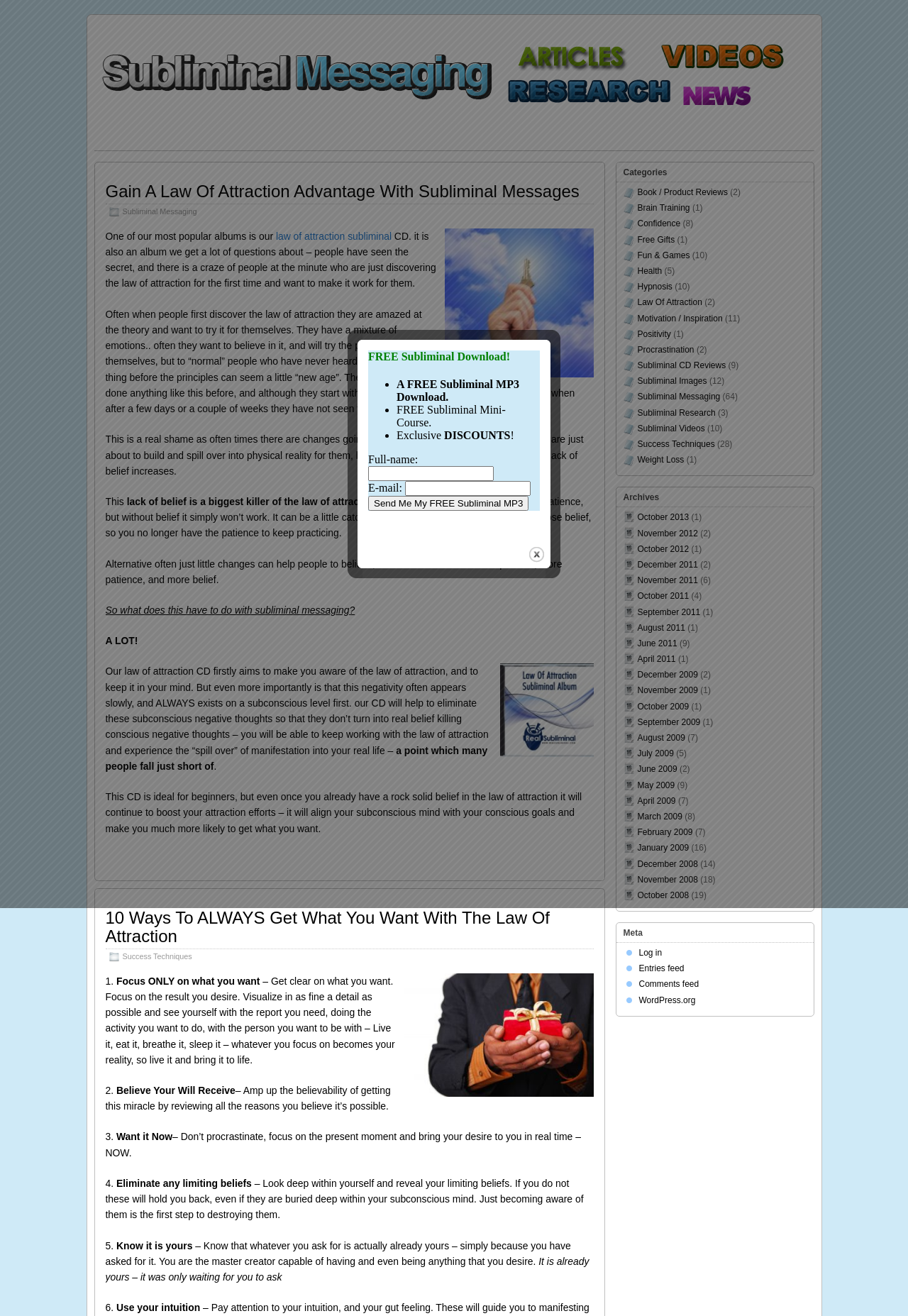Please look at the image and answer the question with a detailed explanation: What is the benefit of using subliminal messaging with the law of attraction?

According to the webpage, using subliminal messaging with the law of attraction can boost attraction efforts by aligning the subconscious mind with conscious goals, making users more likely to get what they want.